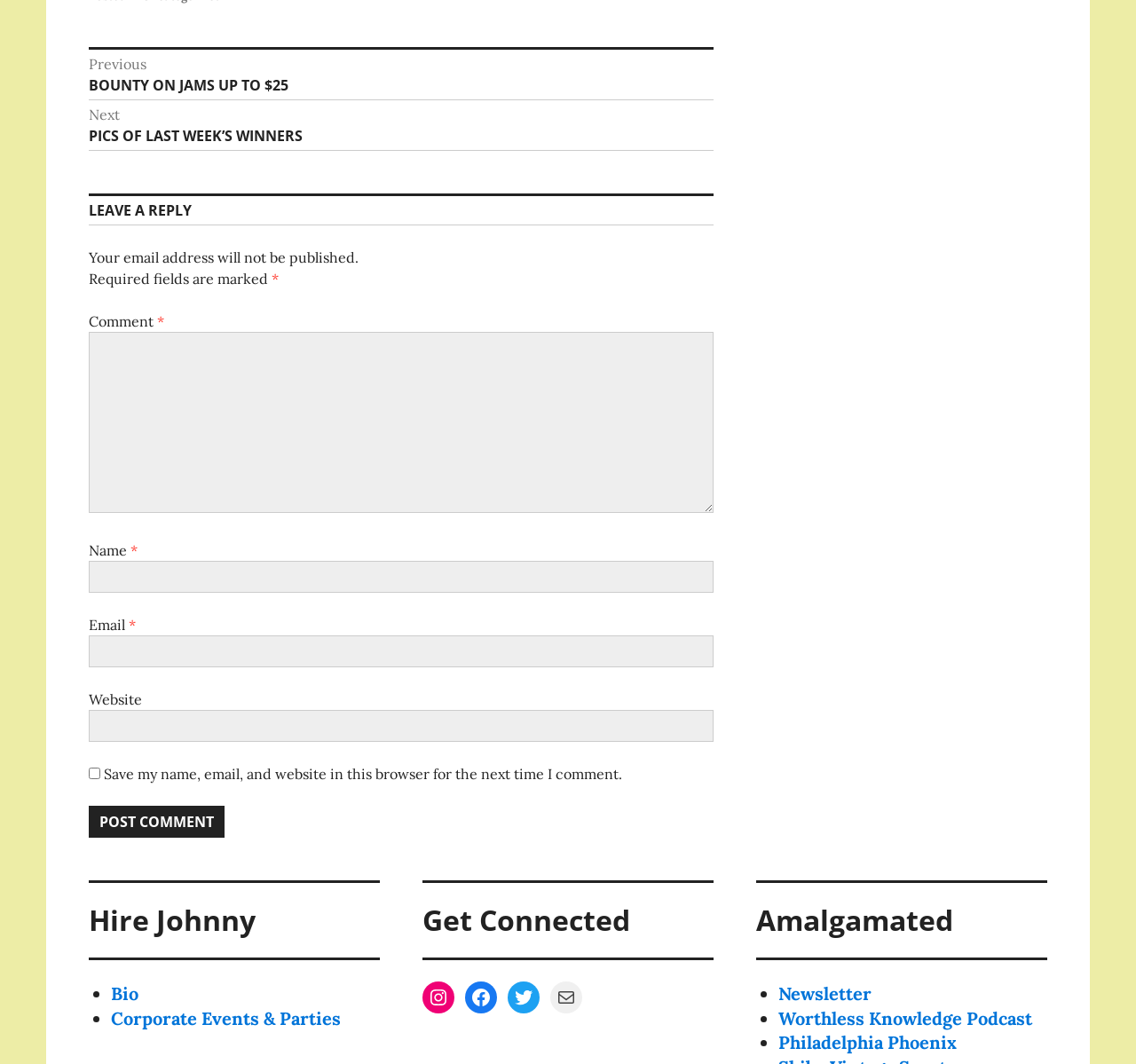Refer to the image and provide an in-depth answer to the question: 
What are the social media platforms available?

The social media platforms available are Instagram, Facebook, Twitter, and Mail, as indicated by the links in the 'Get Connected' section.